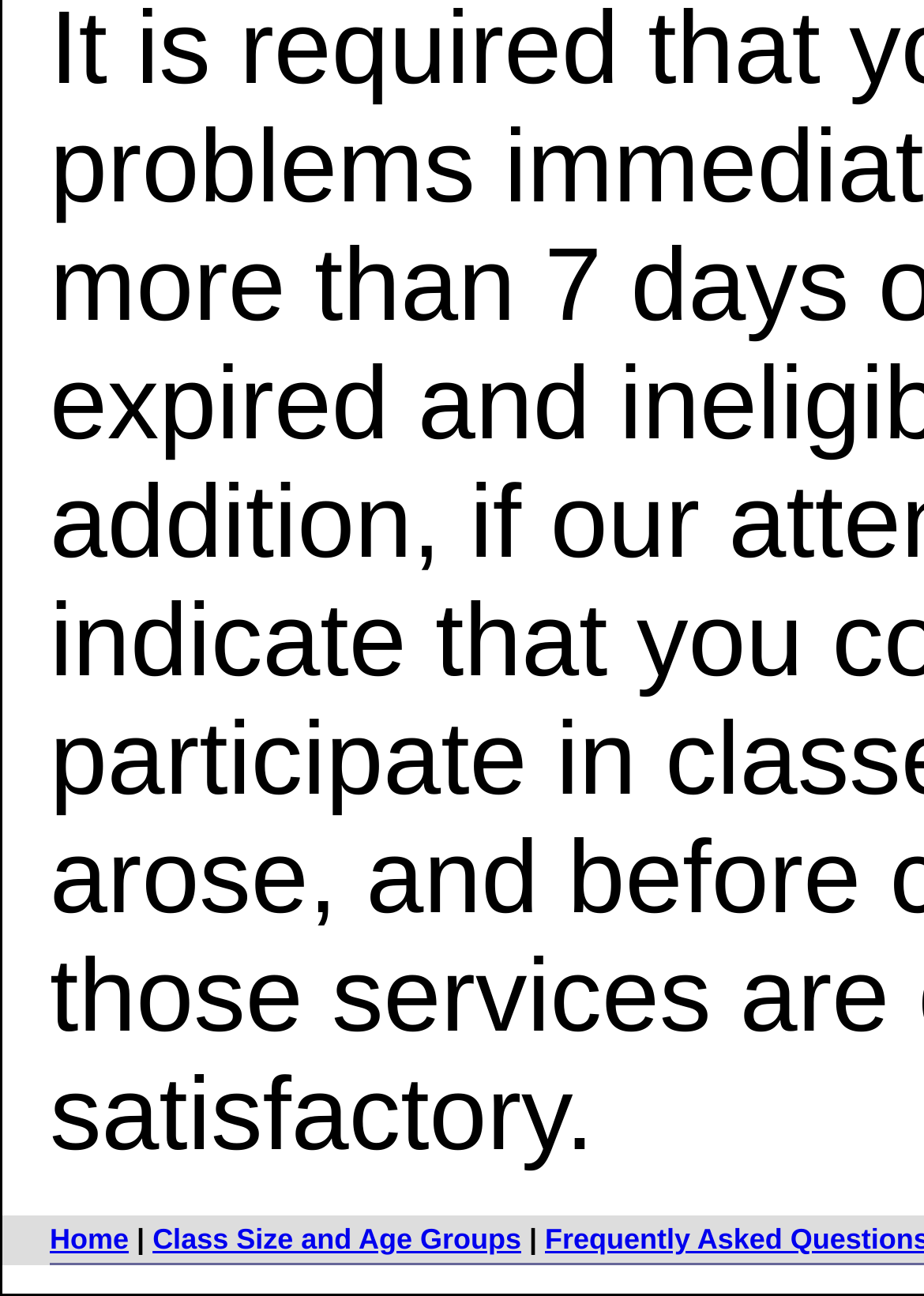Determine the bounding box for the described HTML element: "Home". Ensure the coordinates are four float numbers between 0 and 1 in the format [left, top, right, bottom].

[0.054, 0.943, 0.139, 0.969]